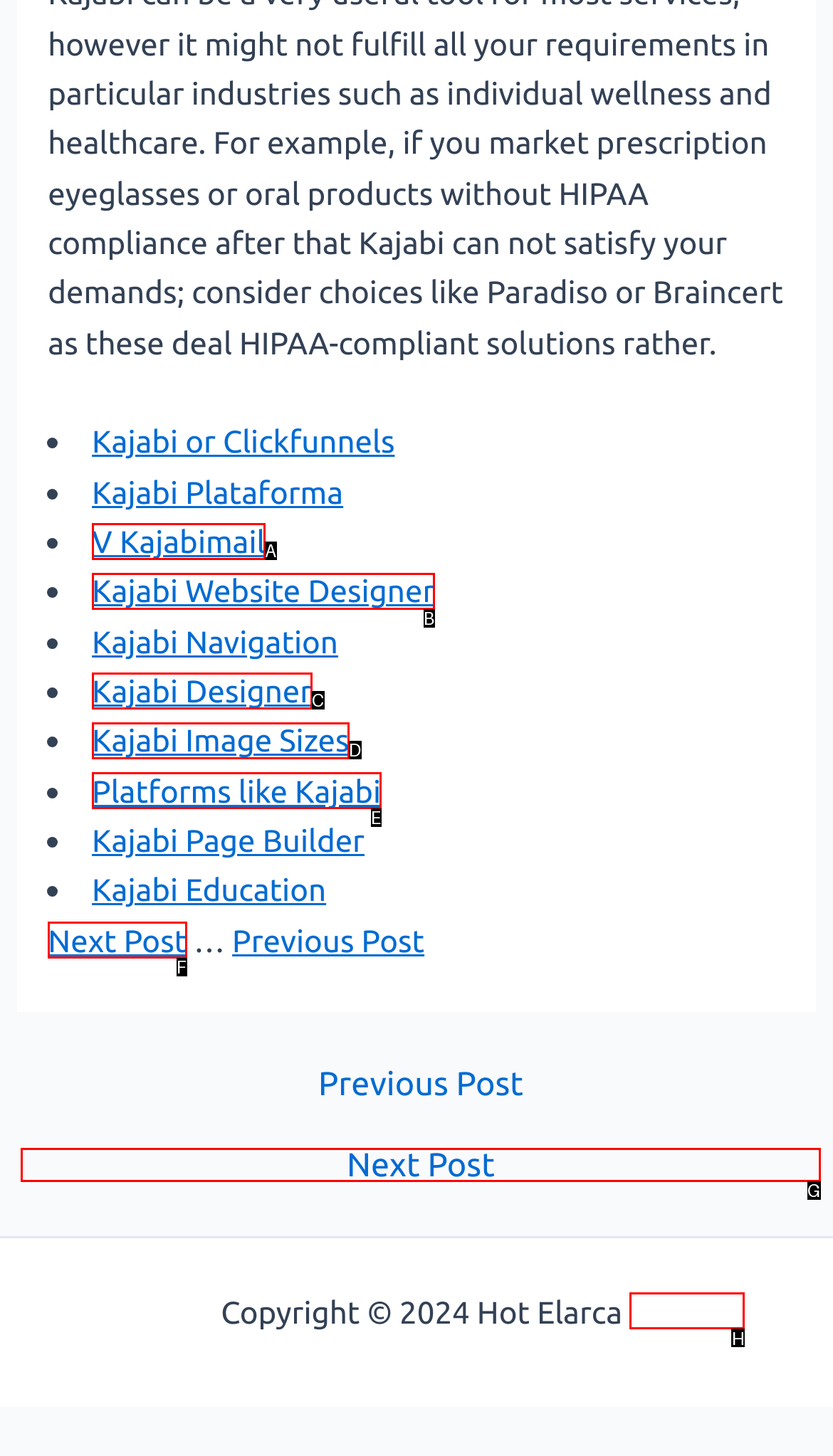Identify which lettered option completes the task: Click on Sitemap. Provide the letter of the correct choice.

H